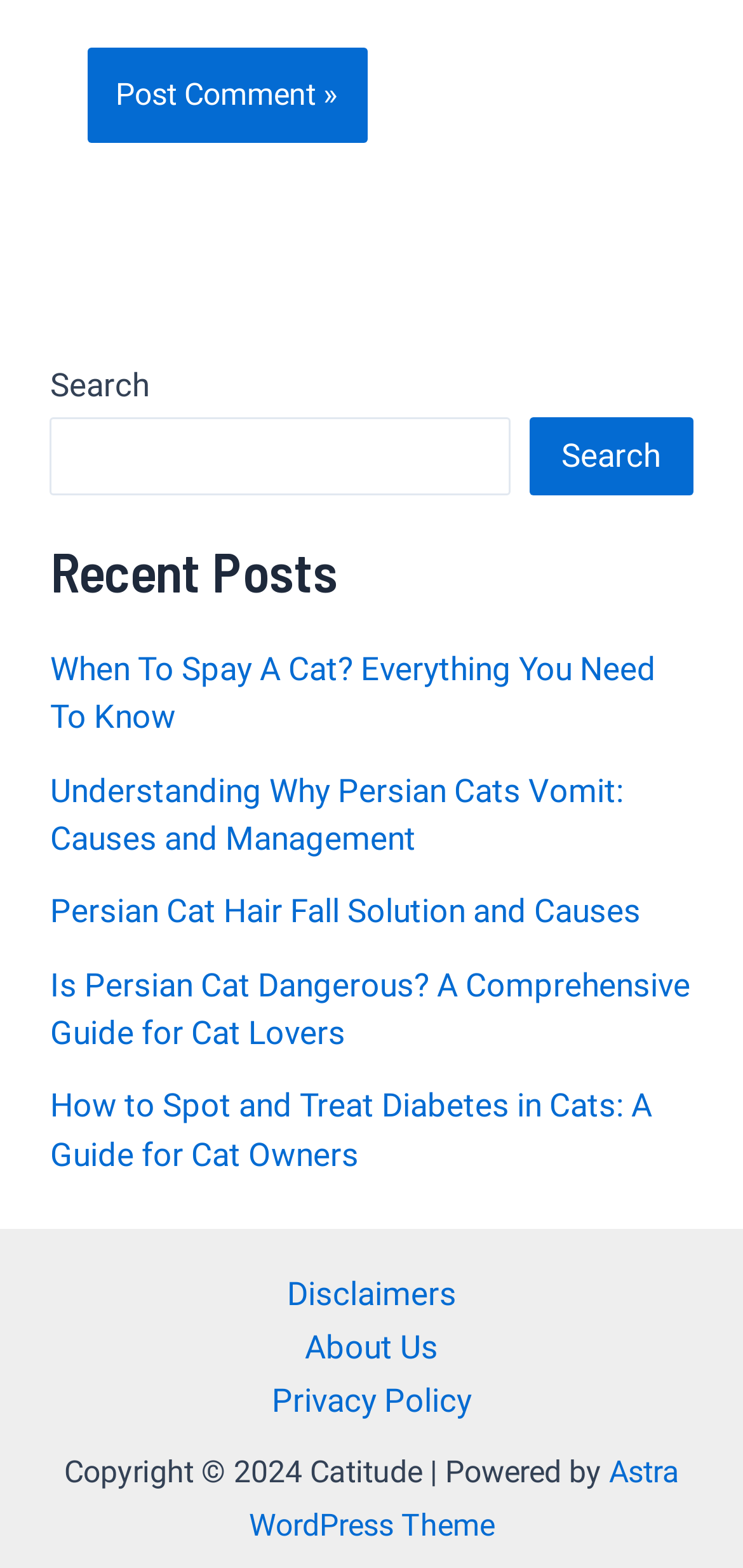What is the function of the search box? From the image, respond with a single word or brief phrase.

Search